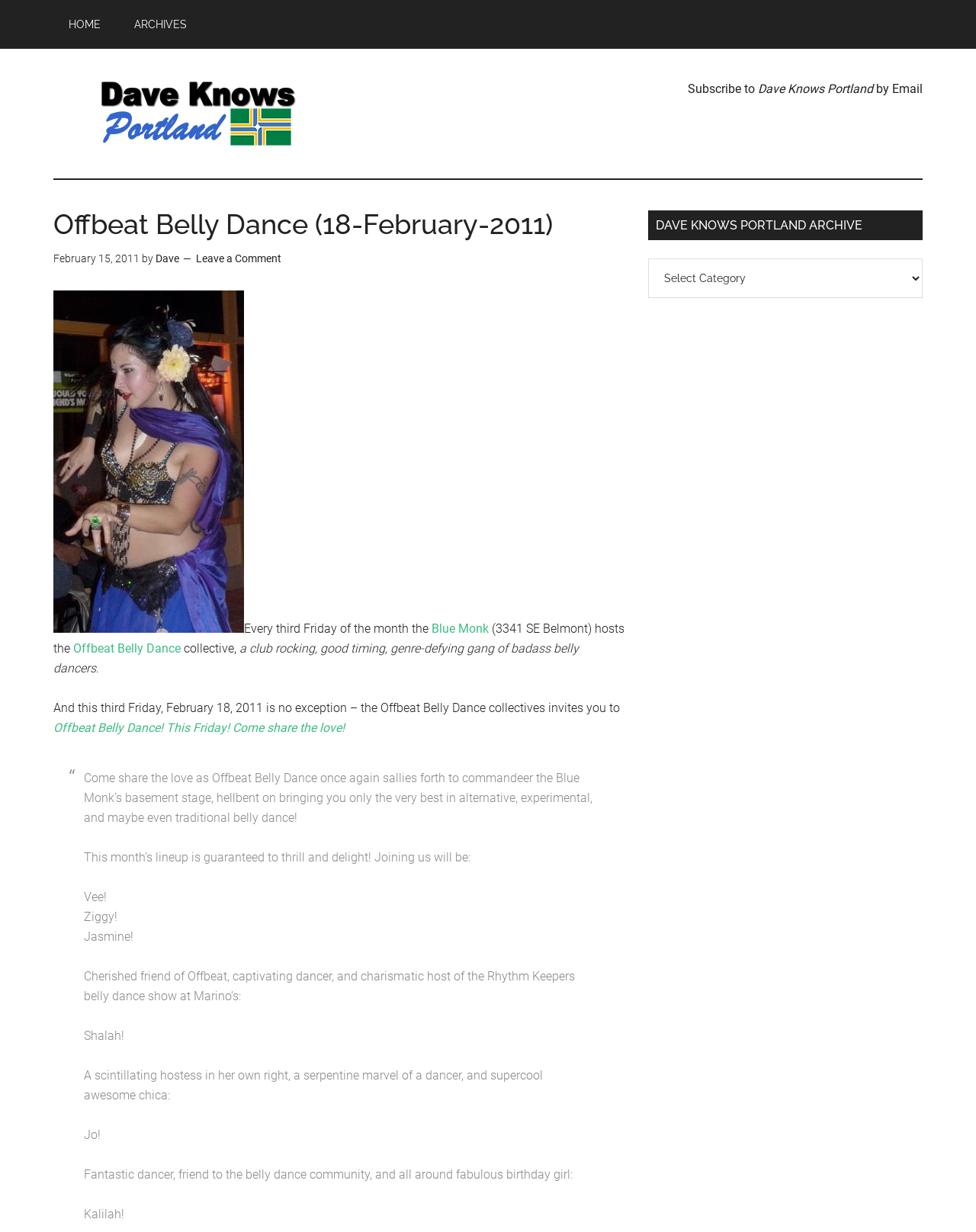What is the event happening on February 18, 2011?
With the help of the image, please provide a detailed response to the question.

Based on the webpage content, it is mentioned that 'this third Friday, February 18, 2011 is no exception – the Offbeat Belly Dance collective invites you to...' which indicates that the event happening on February 18, 2011 is the Offbeat Belly Dance.